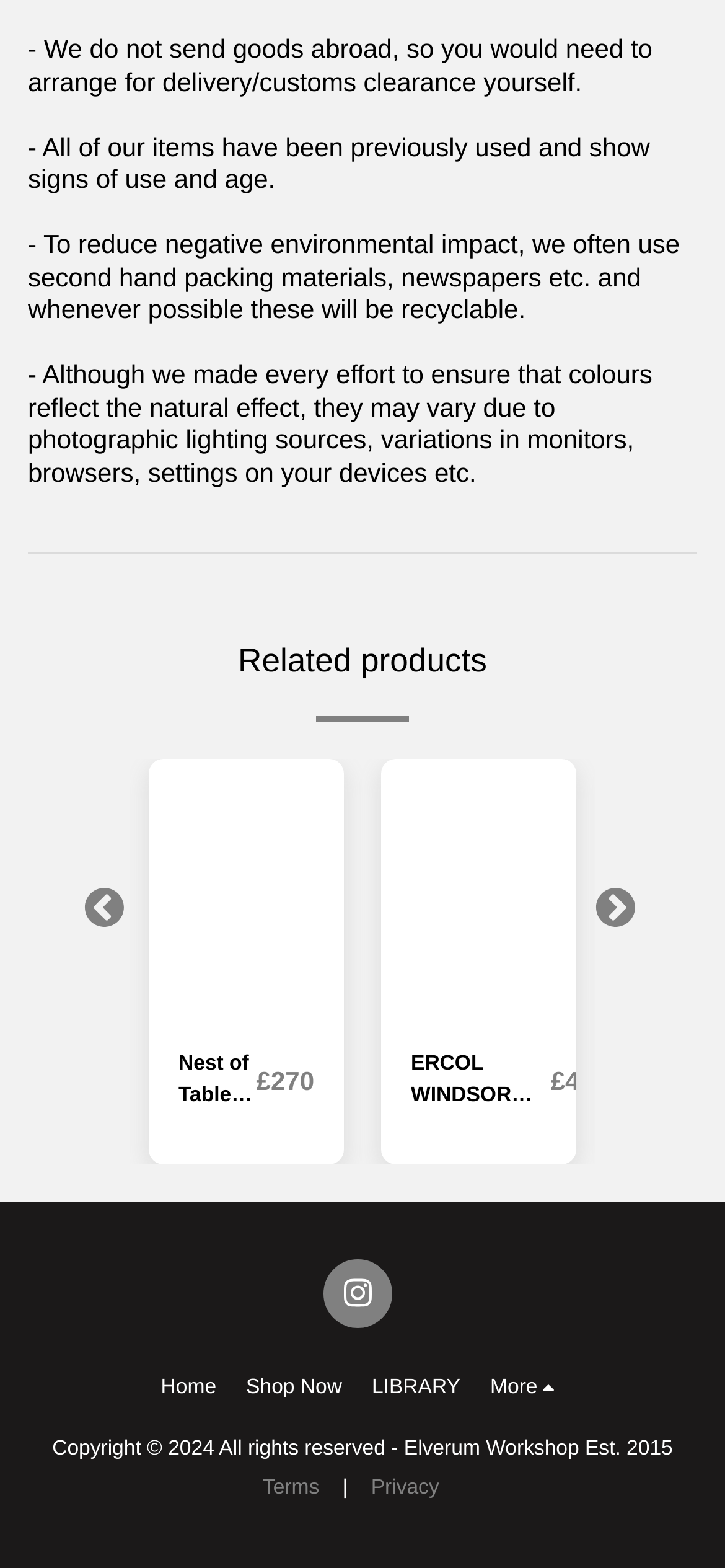Determine the bounding box coordinates of the clickable element to complete this instruction: "View 'Nest of Tables in Teak Danish'". Provide the coordinates in the format of four float numbers between 0 and 1, [left, top, right, bottom].

[0.179, 0.484, 0.5, 0.701]